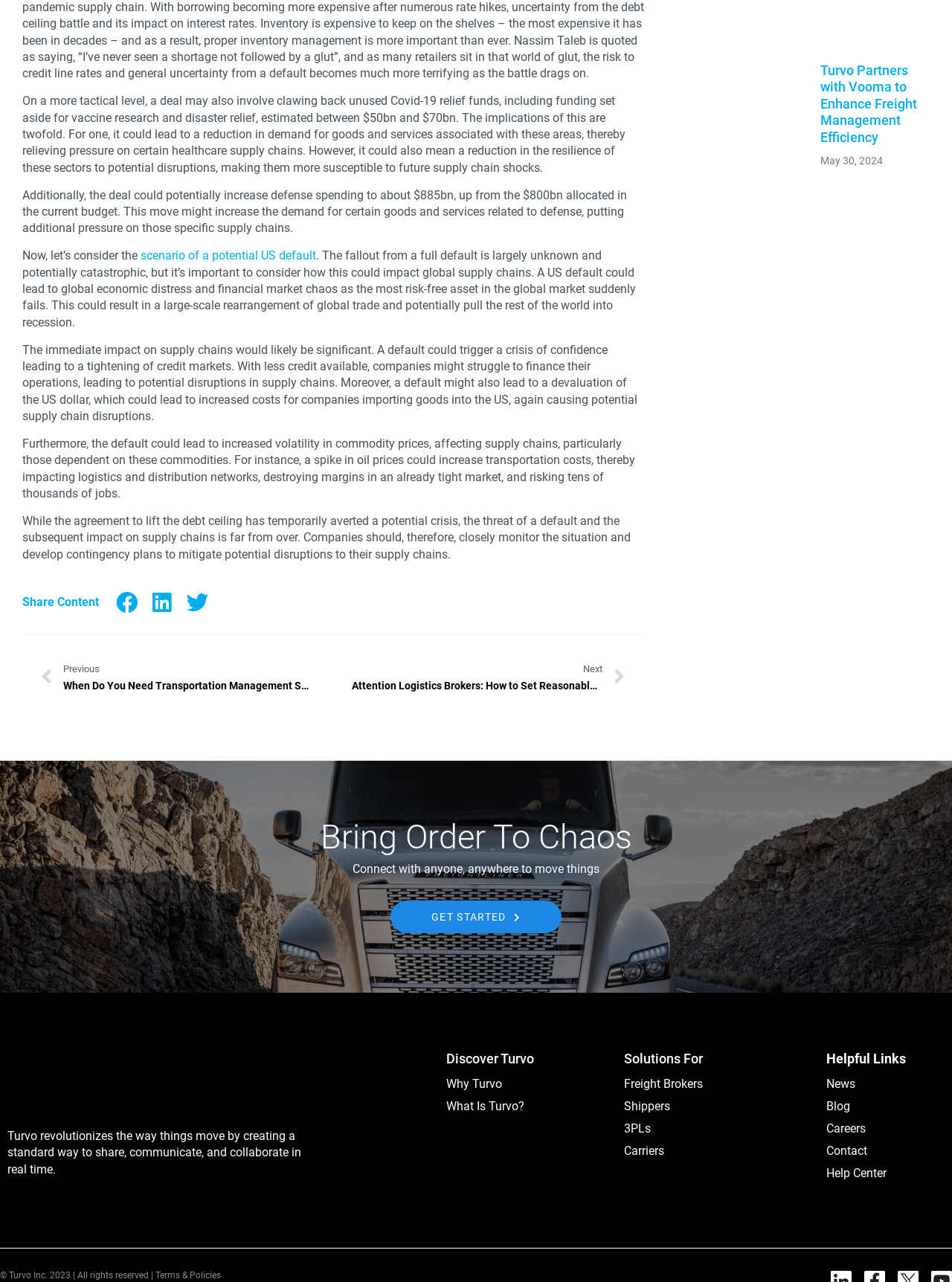Please indicate the bounding box coordinates for the clickable area to complete the following task: "Read the news". The coordinates should be specified as four float numbers between 0 and 1, i.e., [left, top, right, bottom].

[0.868, 0.837, 0.992, 0.854]